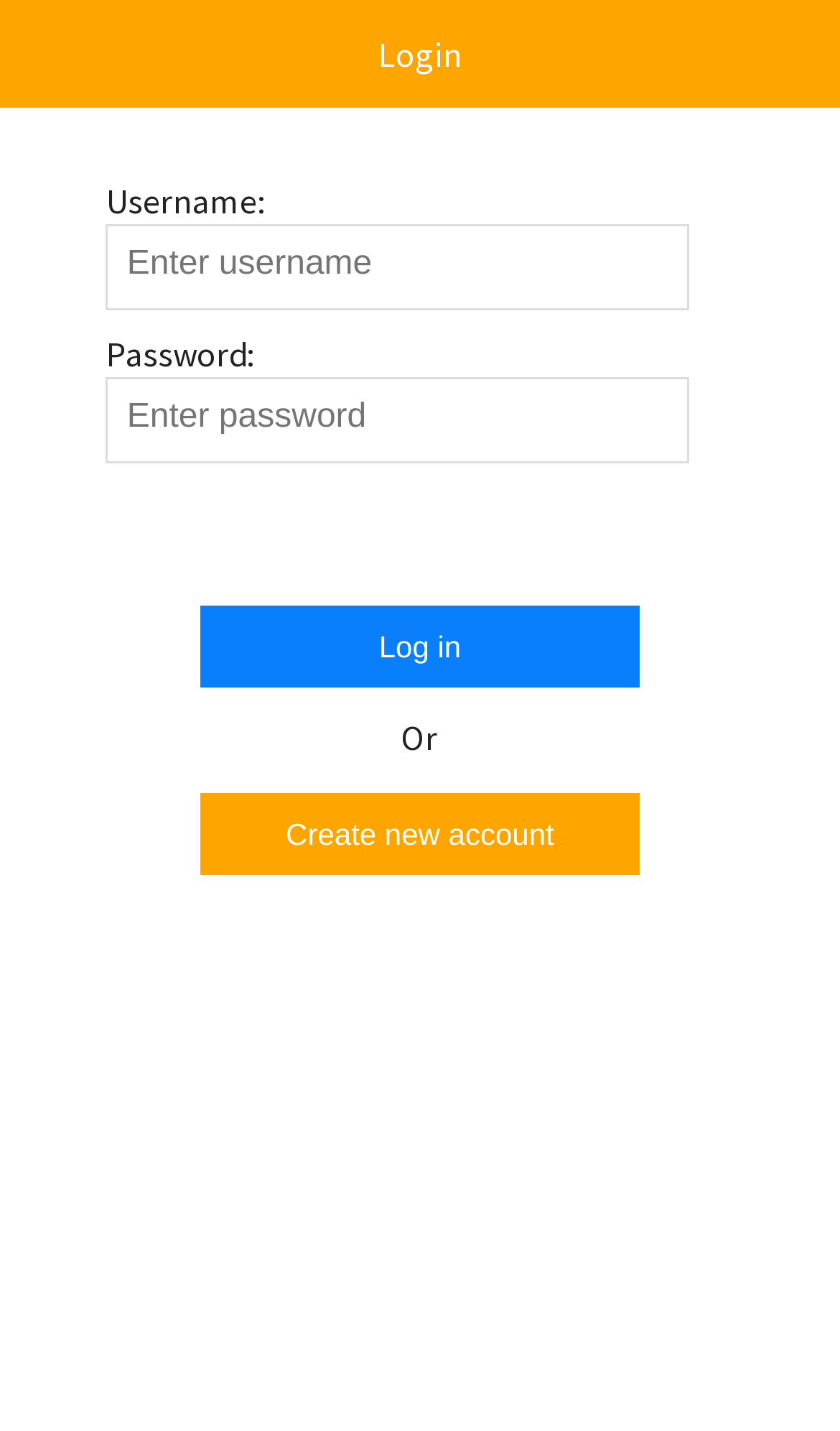How many input fields are required to log in?
From the image, provide a succinct answer in one word or a short phrase.

Two